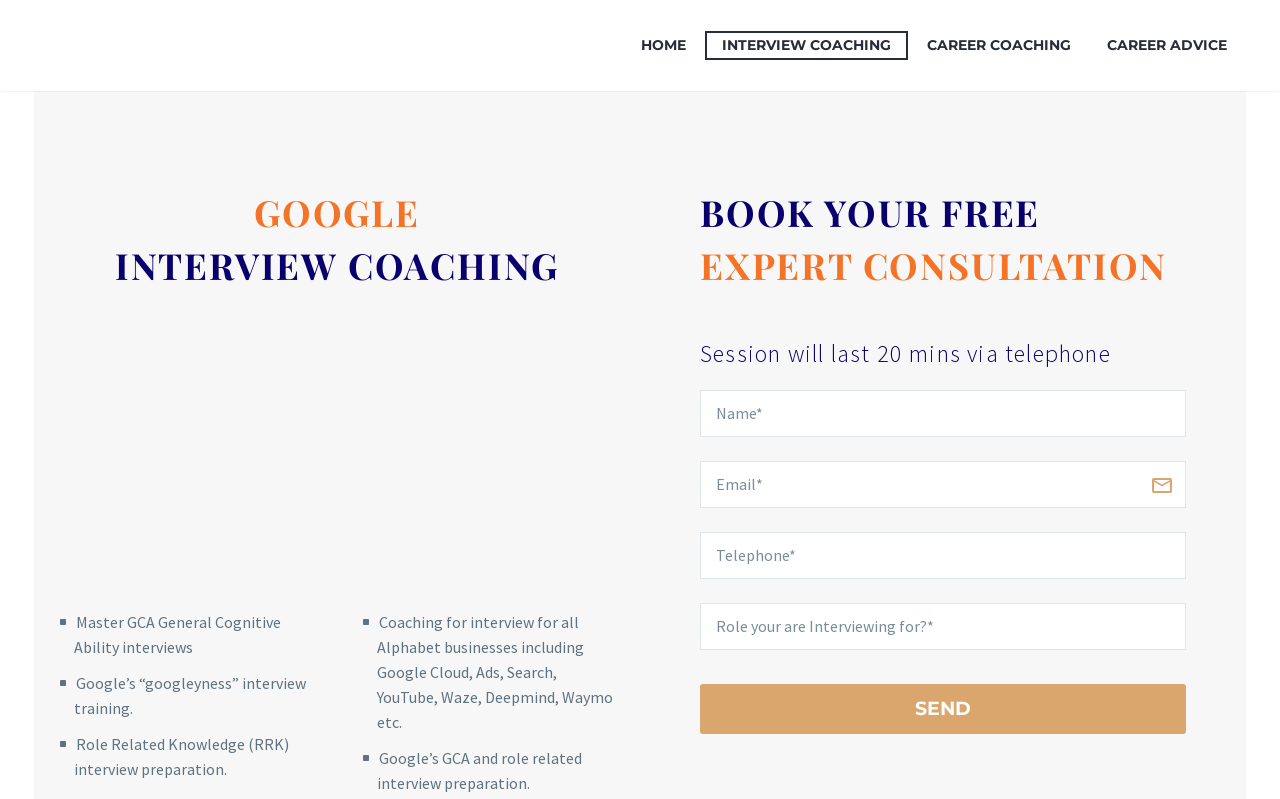Calculate the bounding box coordinates for the UI element based on the following description: "Home". Ensure the coordinates are four float numbers between 0 and 1, i.e., [left, top, right, bottom].

[0.489, 0.041, 0.548, 0.073]